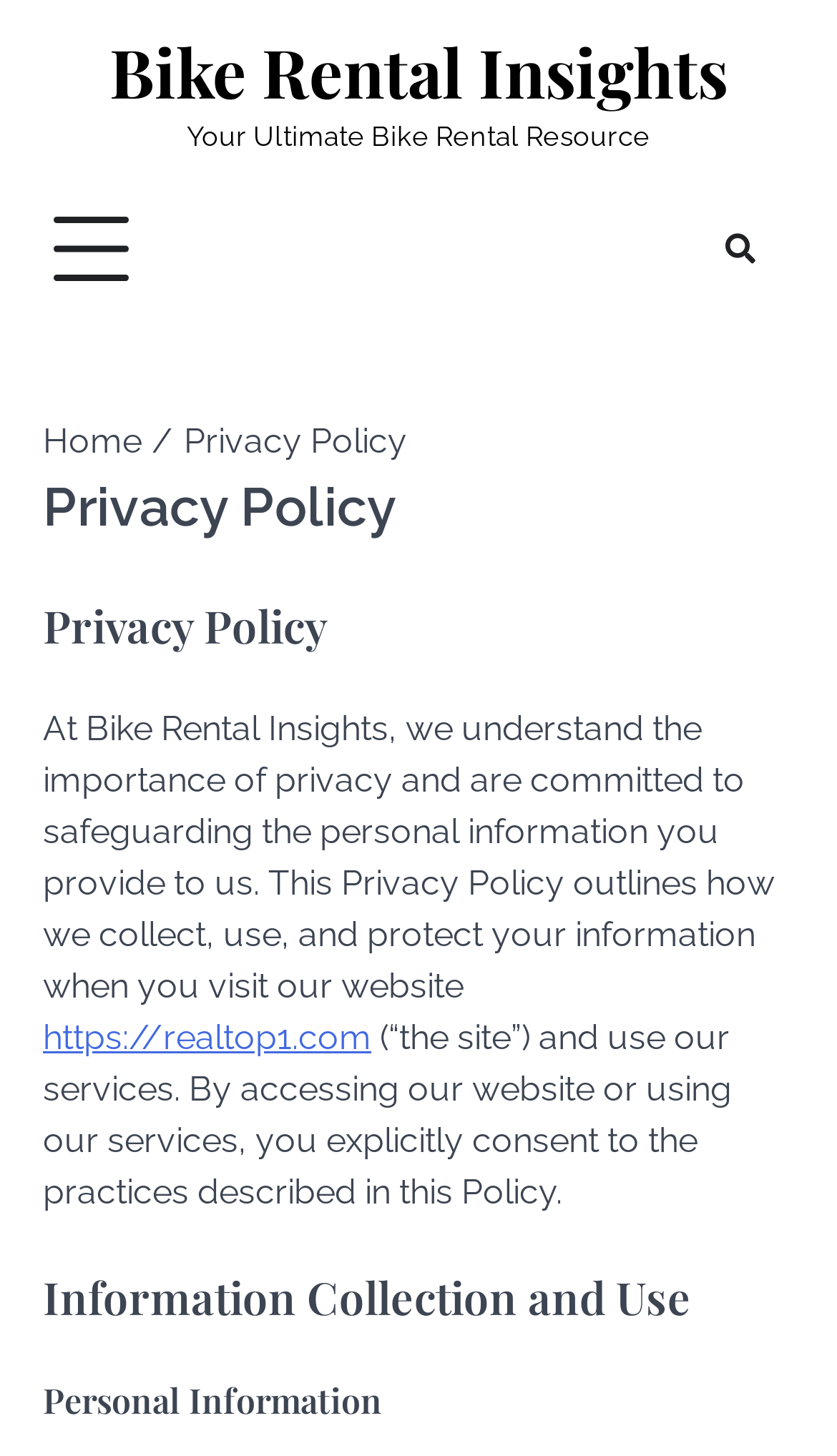What is the link at the bottom of the webpage?
Based on the visual content, answer with a single word or a brief phrase.

https://realtop1.com